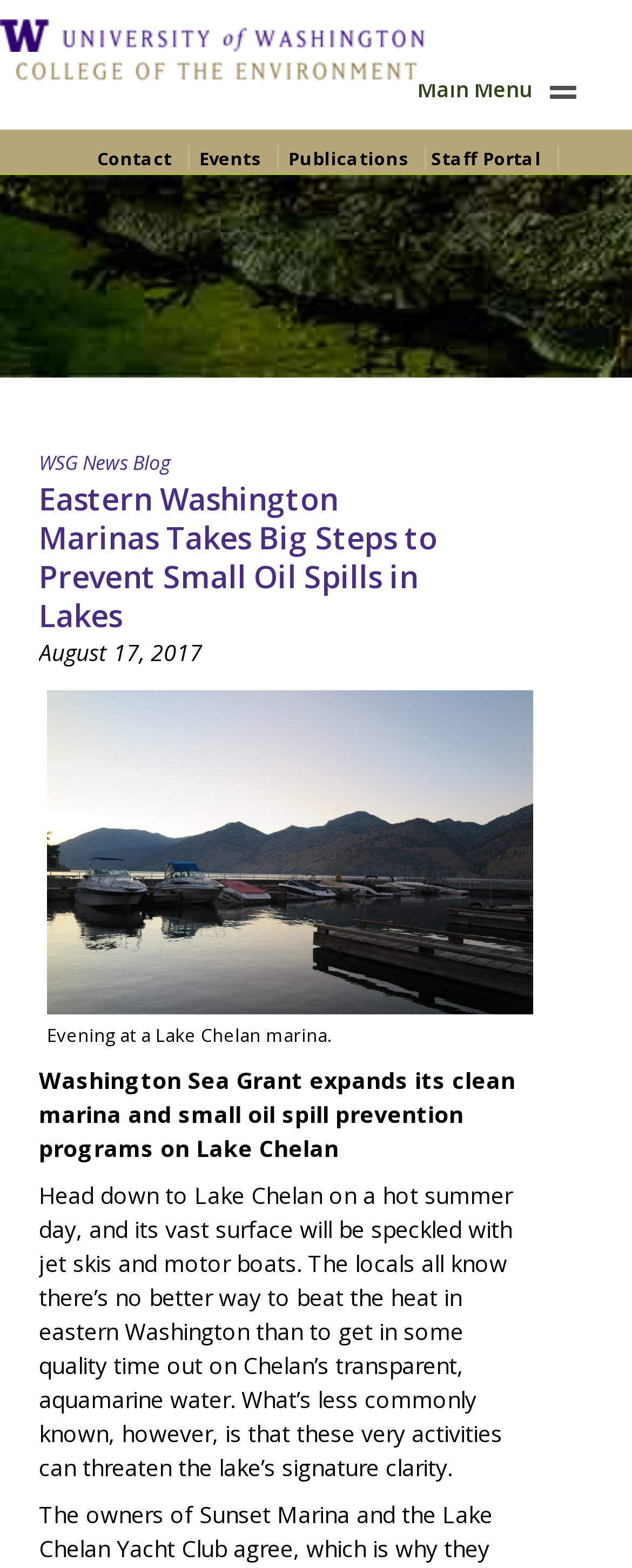Extract the bounding box coordinates of the UI element described: "criminal lawyers". Provide the coordinates in the format [left, top, right, bottom] with values ranging from 0 to 1.

None